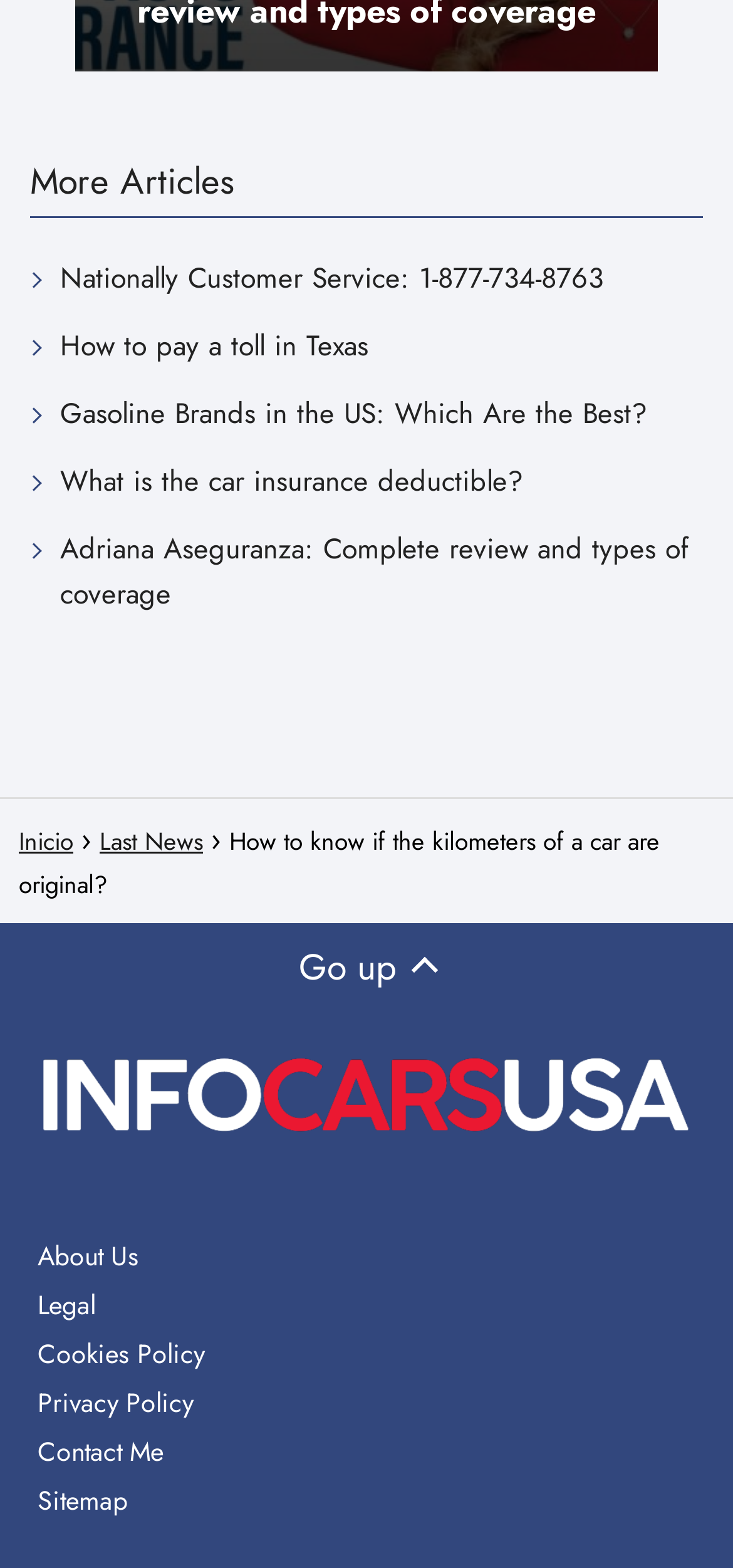Determine the bounding box coordinates of the clickable region to follow the instruction: "Read the FTC Disclosure".

None